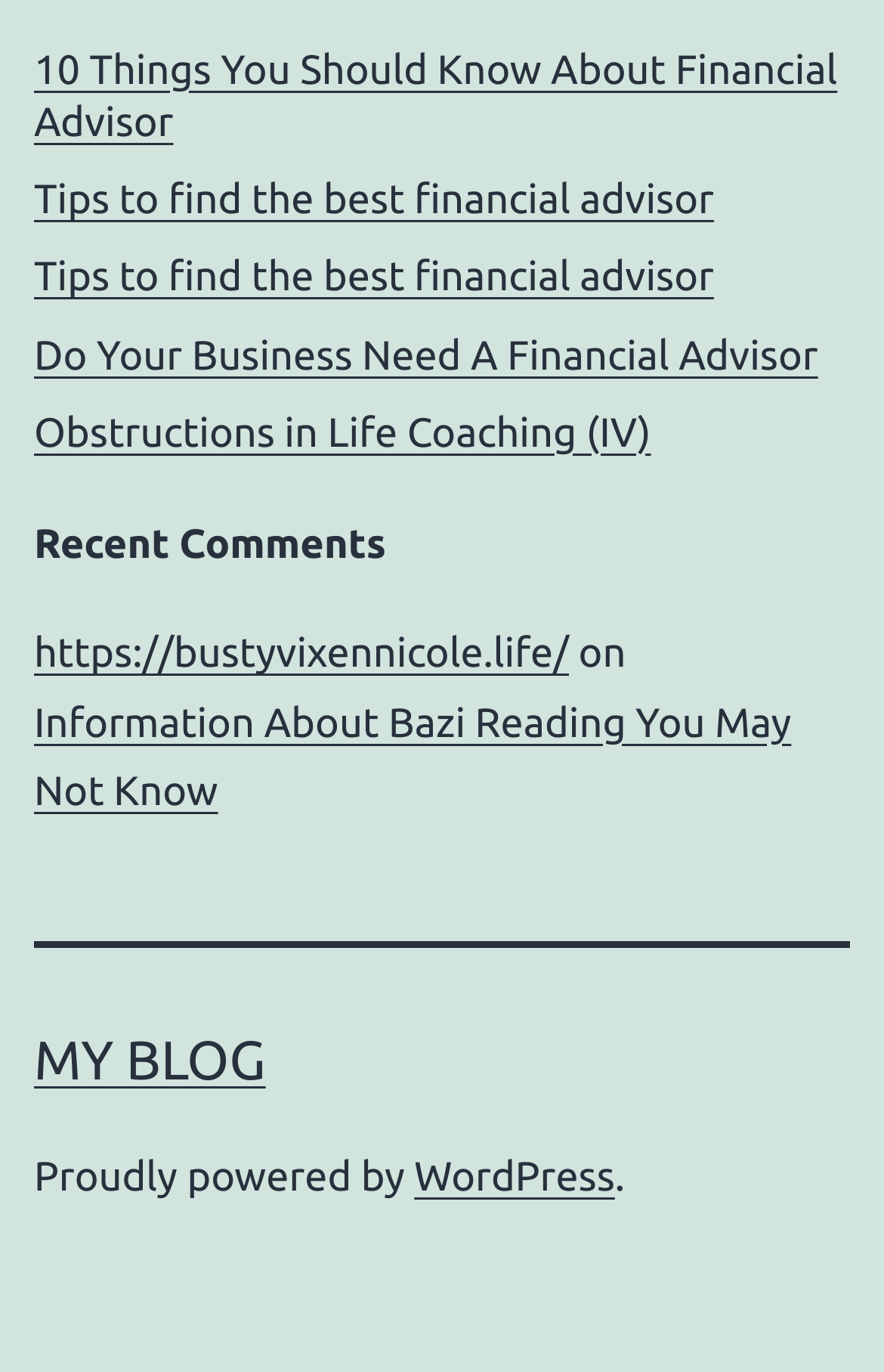Using the description "Obstructions in Life Coaching (IV)", predict the bounding box of the relevant HTML element.

[0.038, 0.297, 0.736, 0.336]